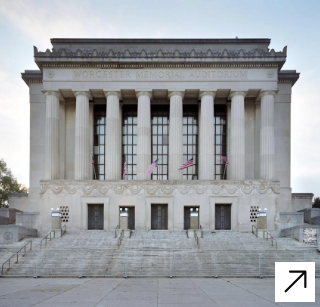What is the purpose of the building?
Using the image as a reference, answer the question with a short word or phrase.

Community space